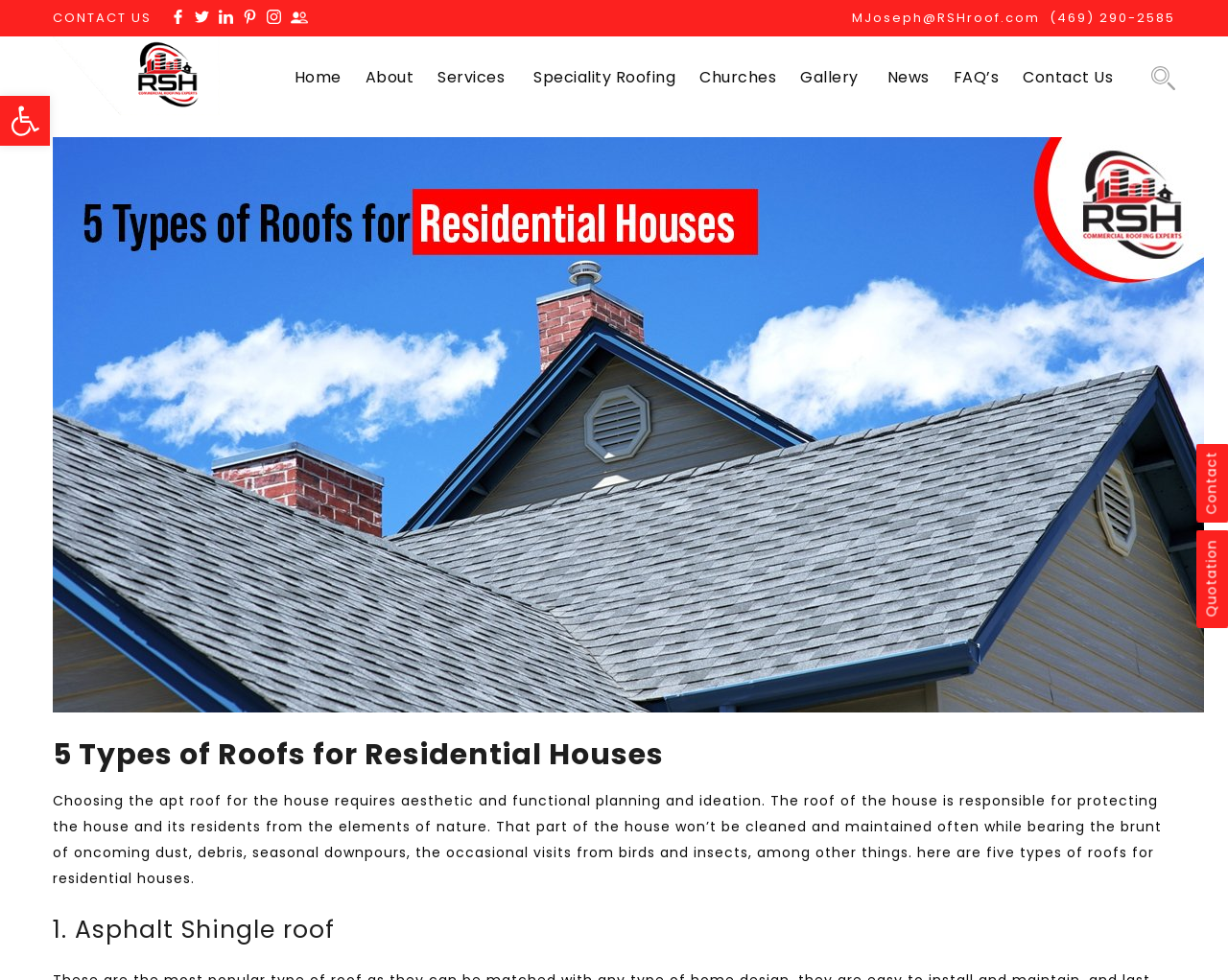Please specify the bounding box coordinates of the element that should be clicked to execute the given instruction: 'Search for a keyword'. Ensure the coordinates are four float numbers between 0 and 1, expressed as [left, top, right, bottom].

[0.196, 0.593, 0.686, 0.659]